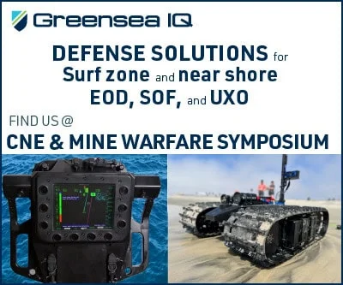What type of vehicle is depicted in the image?
Please respond to the question with a detailed and thorough explanation.

The caption specifically describes the vehicle as a specialized tracked vehicle, which is depicted on the right side of the image, suggesting a focus on robotics or remotely operated systems designed for warfare applications.